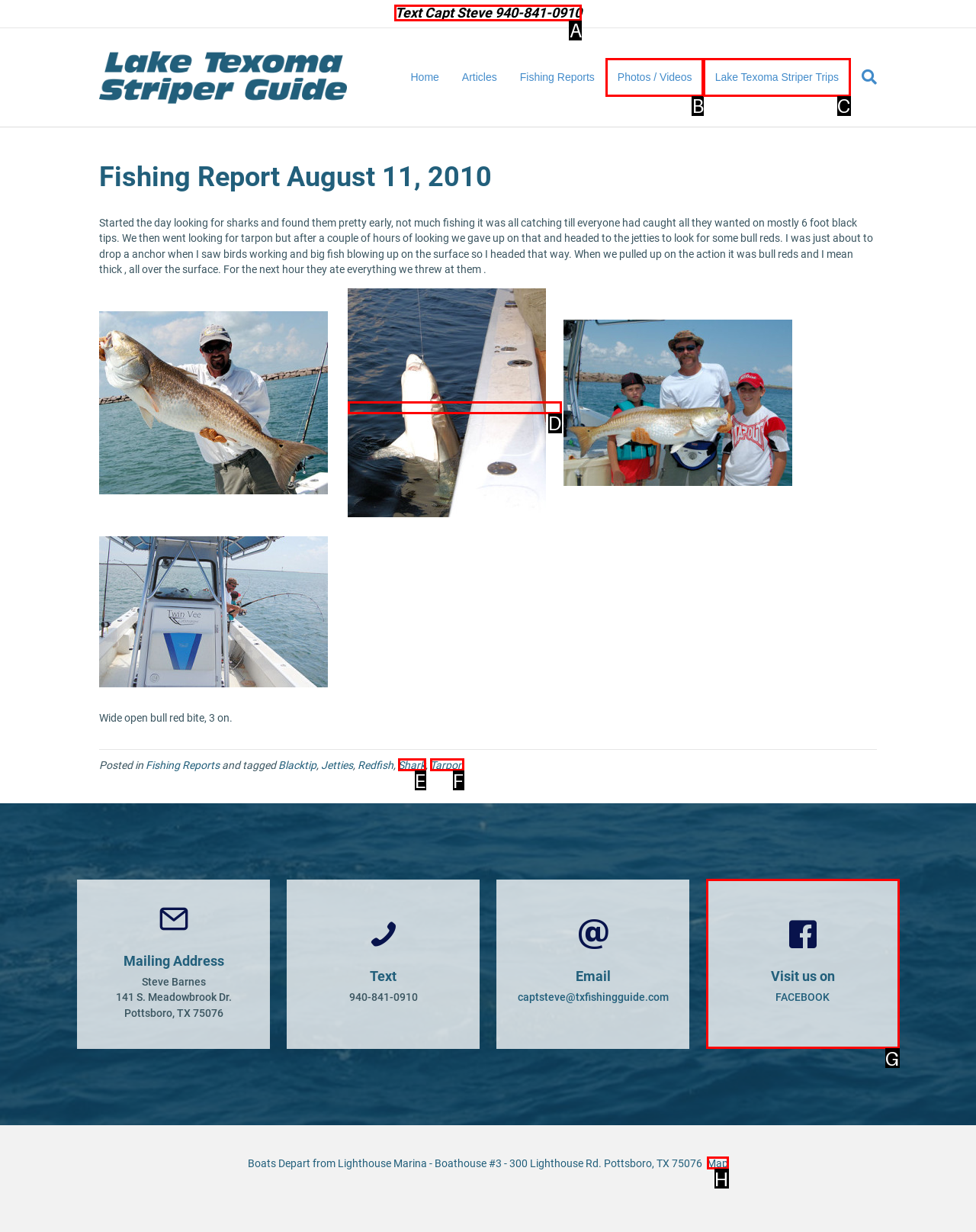Specify the letter of the UI element that should be clicked to achieve the following: Contact Capt Steve through phone number 940-841-0910
Provide the corresponding letter from the choices given.

A